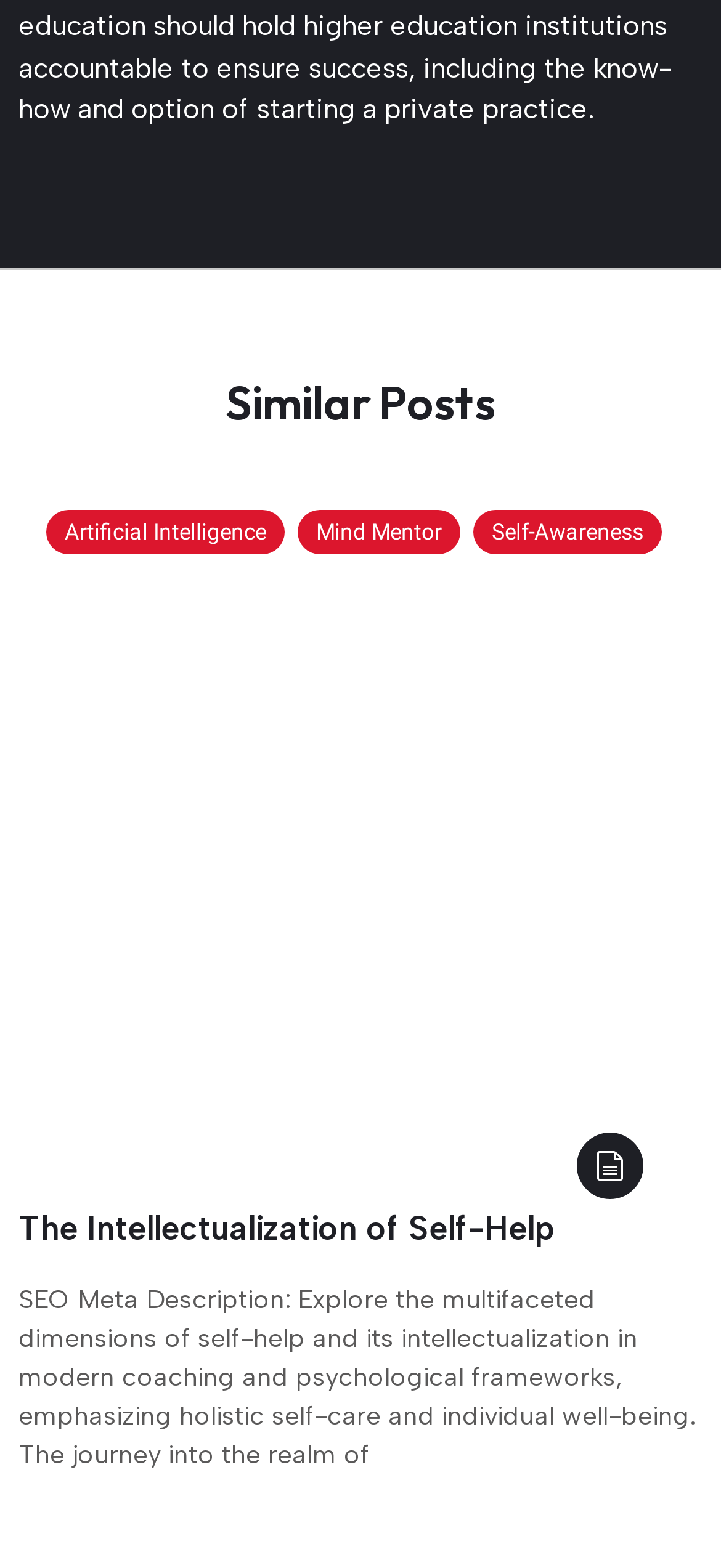What is the position of the image in the first similar post?
Give a single word or phrase as your answer by examining the image.

Top